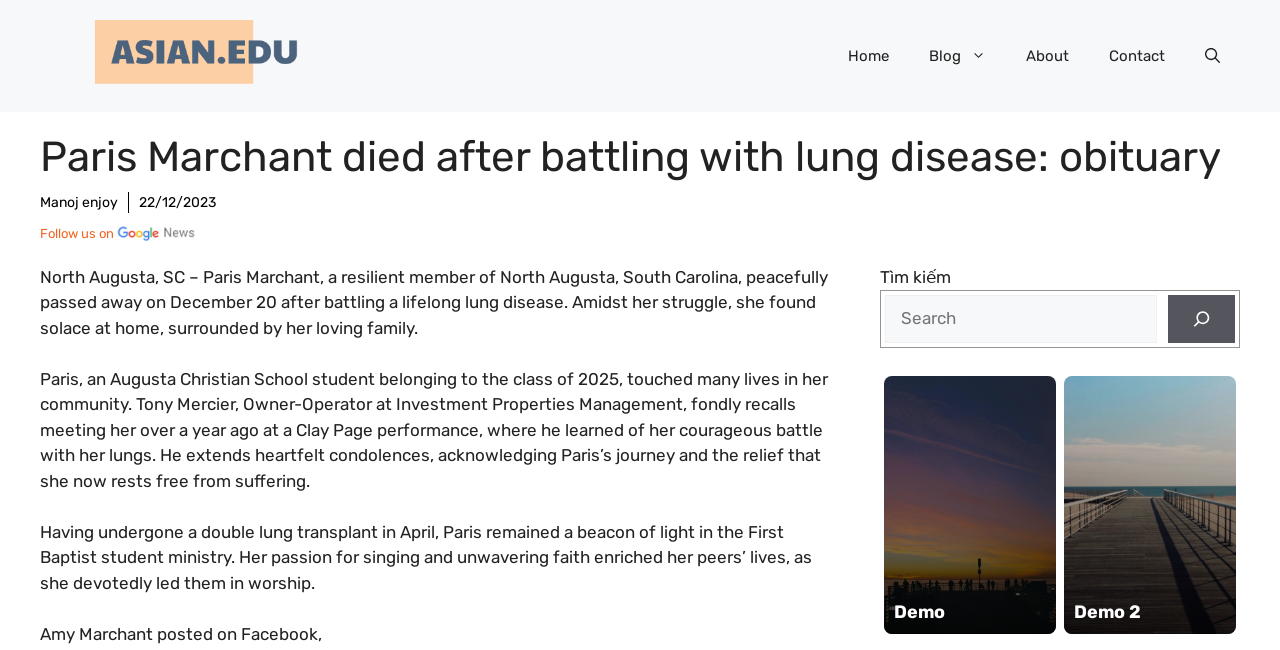What was Paris's school?
Using the details shown in the screenshot, provide a comprehensive answer to the question.

The webpage states that Paris was a student belonging to the class of 2025 at Augusta Christian School, which indicates that this was her school.